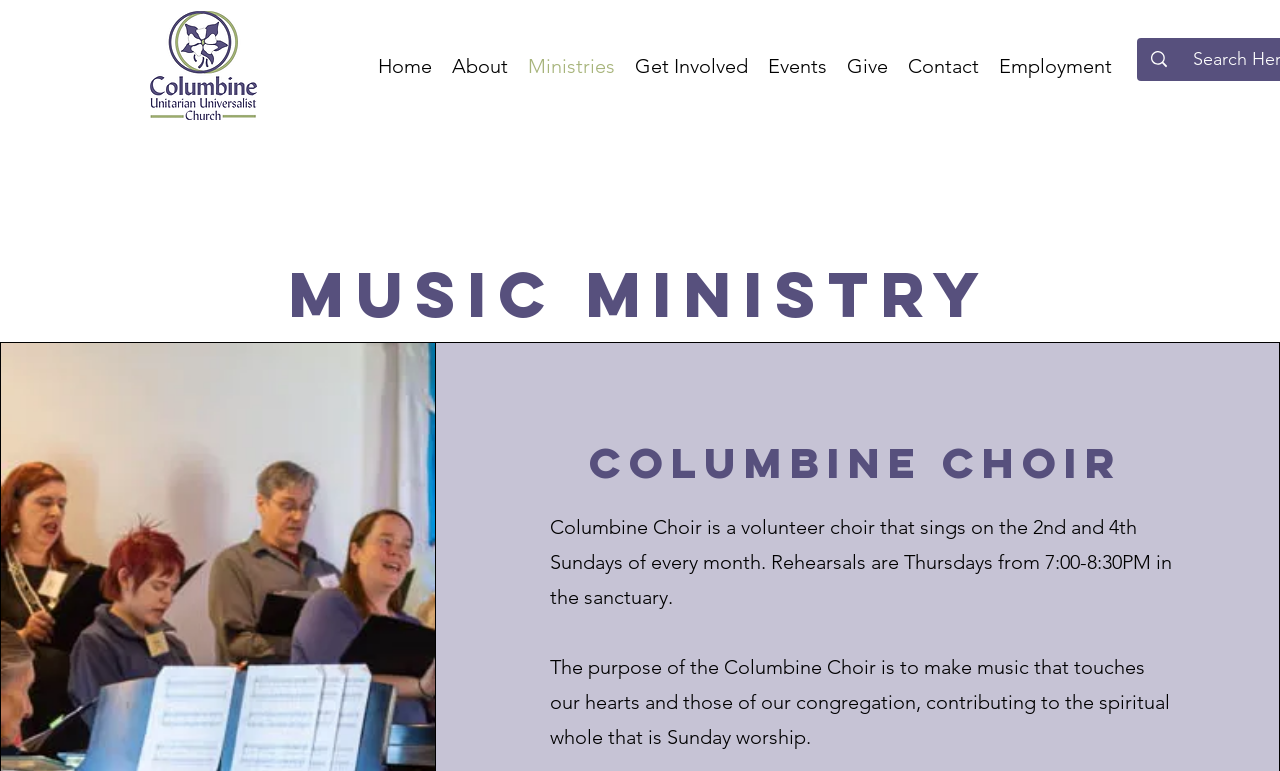Identify the bounding box coordinates of the element that should be clicked to fulfill this task: "Learn about the Columbine Choir". The coordinates should be provided as four float numbers between 0 and 1, i.e., [left, top, right, bottom].

[0.418, 0.564, 0.92, 0.636]